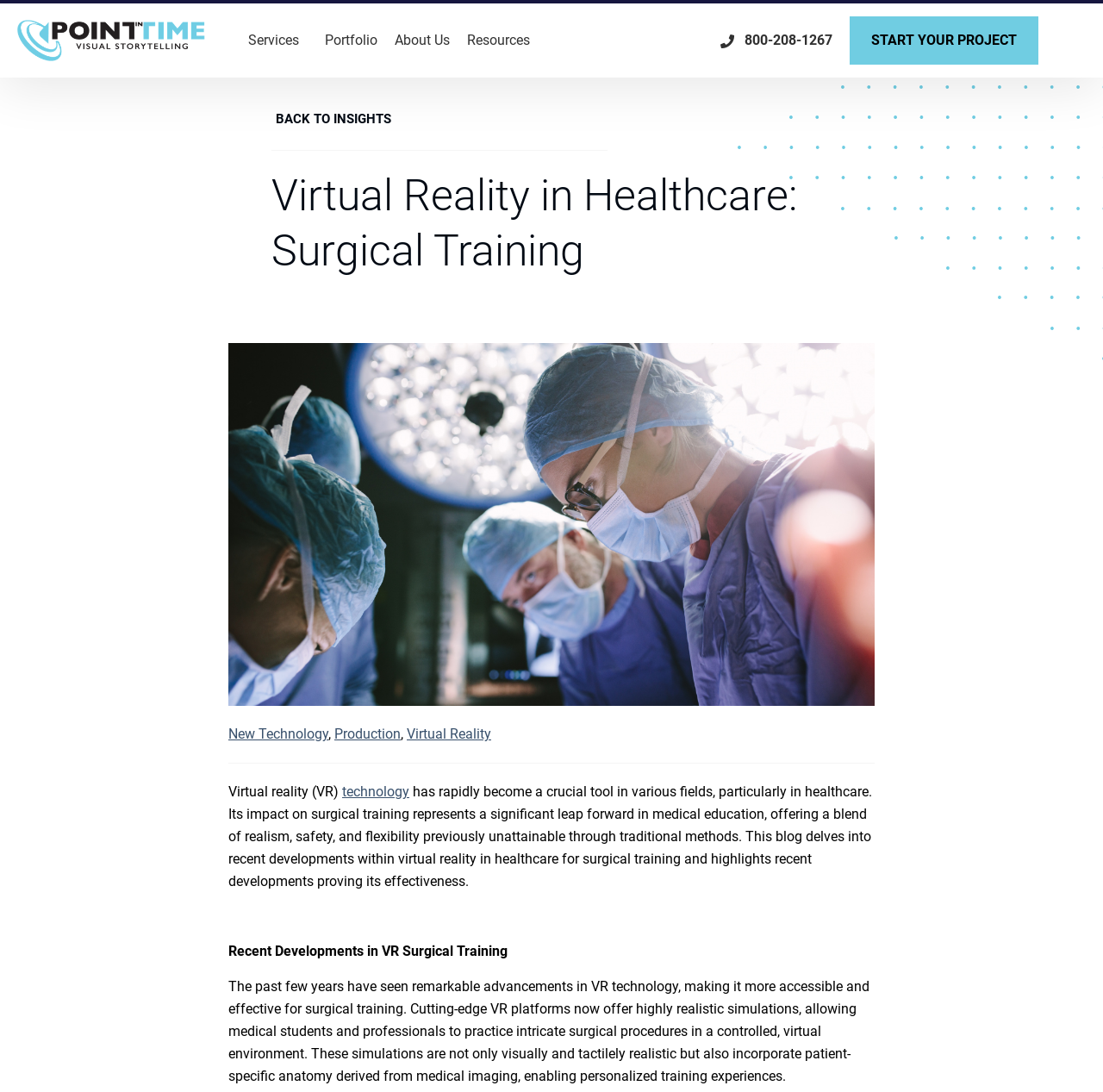Provide the bounding box coordinates for the area that should be clicked to complete the instruction: "Call the phone number".

[0.653, 0.027, 0.755, 0.047]